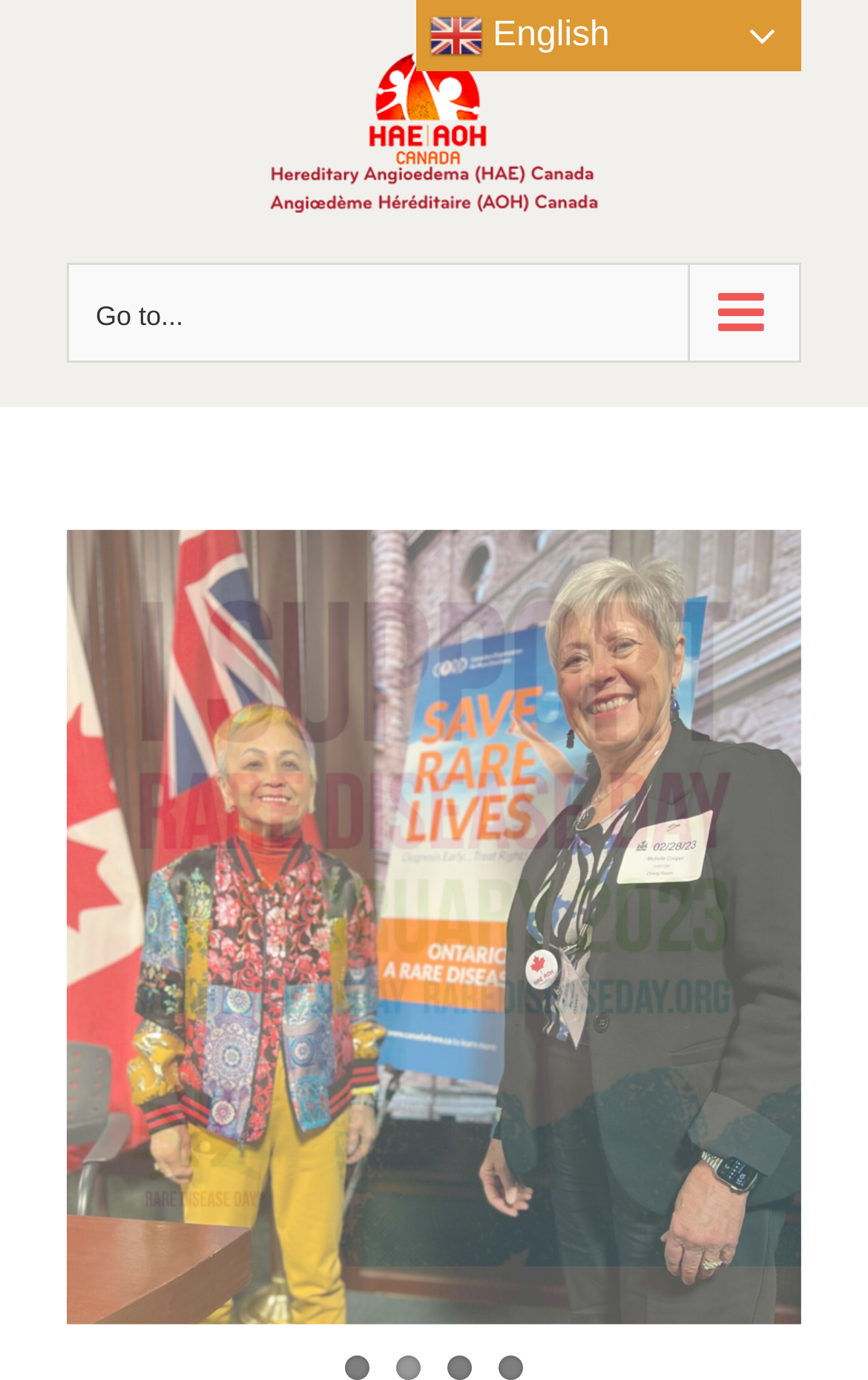Please find the bounding box coordinates (top-left x, top-left y, bottom-right x, bottom-right y) in the screenshot for the UI element described as follows: aria-label="2023 OORD breakfast1"

[0.077, 0.383, 0.923, 0.959]